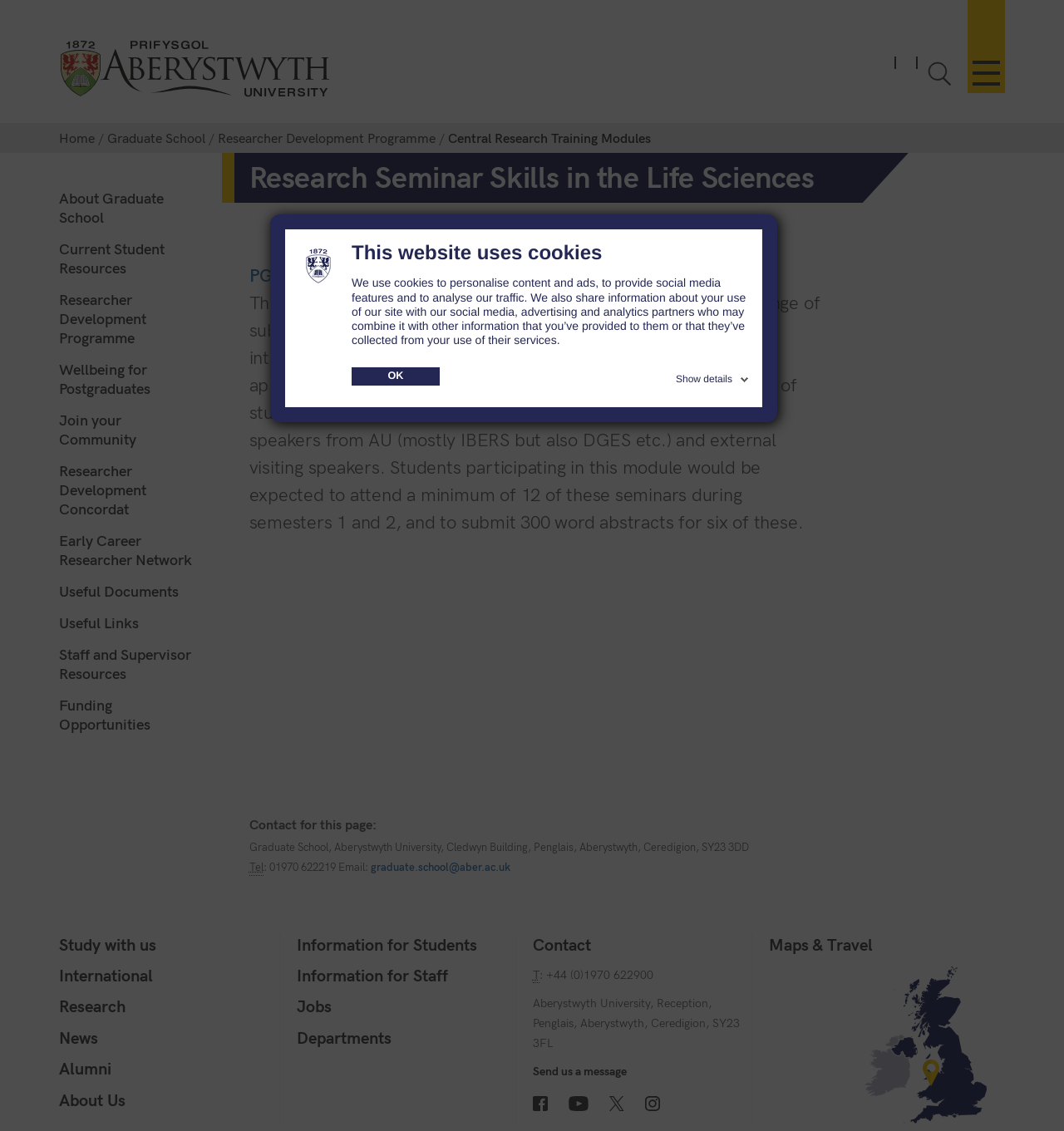Select the bounding box coordinates of the element I need to click to carry out the following instruction: "Visit the Aberystwyth University homepage".

[0.056, 0.035, 0.313, 0.086]